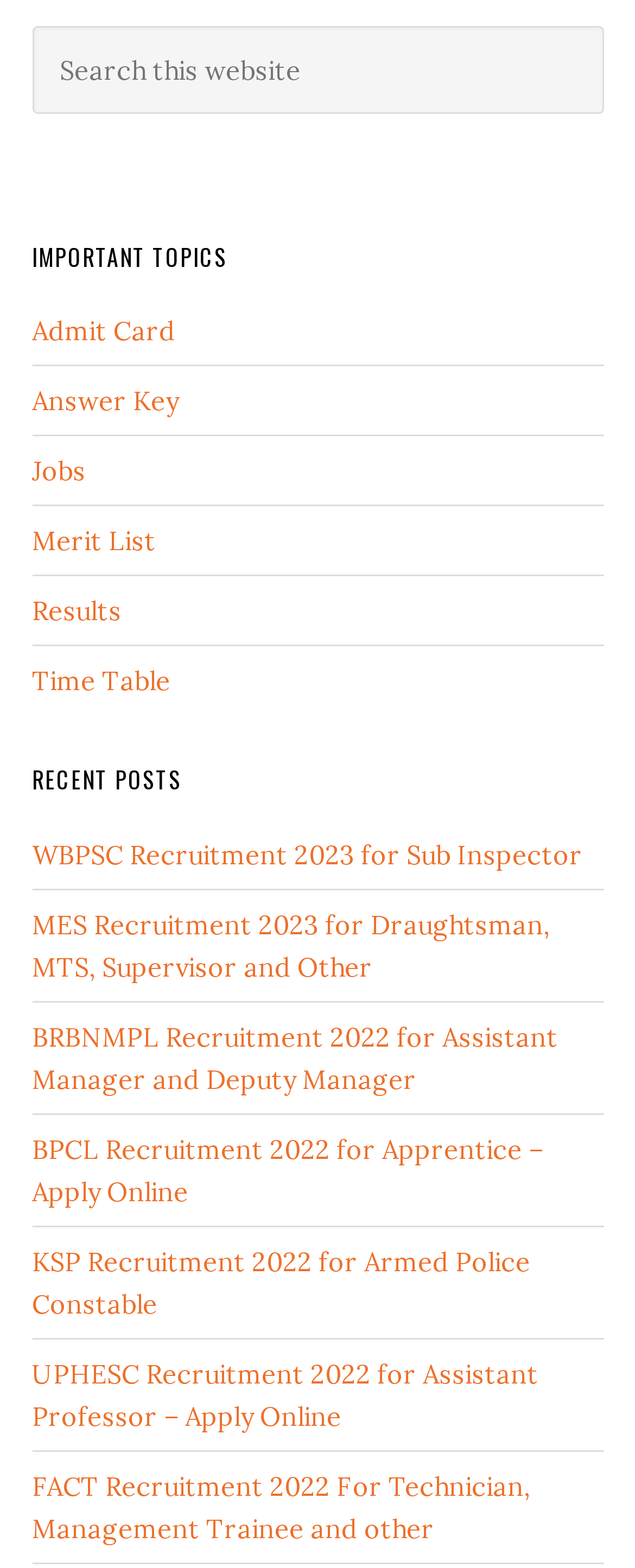Find the bounding box coordinates for the area that must be clicked to perform this action: "Check Jobs".

[0.05, 0.29, 0.135, 0.311]